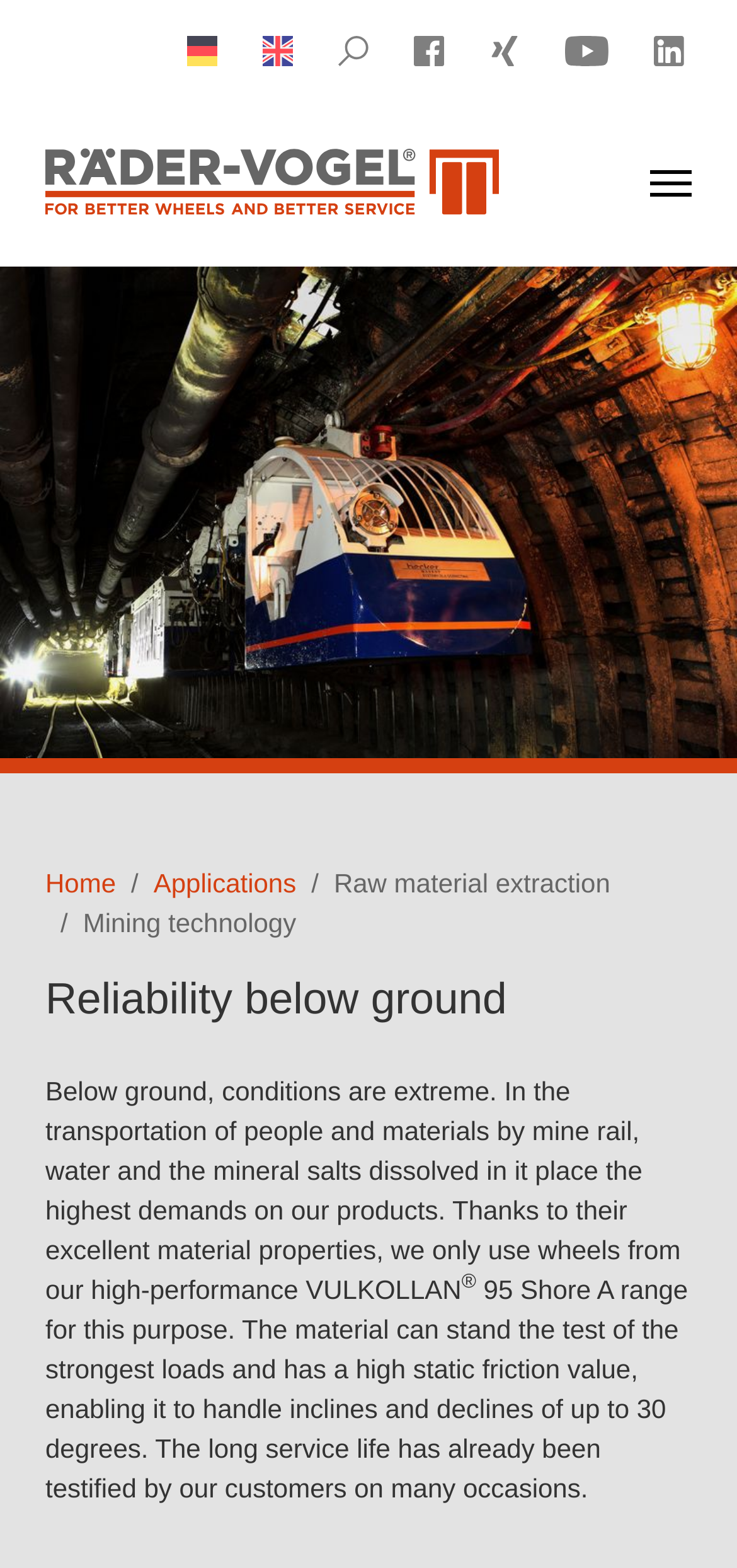Your task is to find and give the main heading text of the webpage.

Reliability below ground